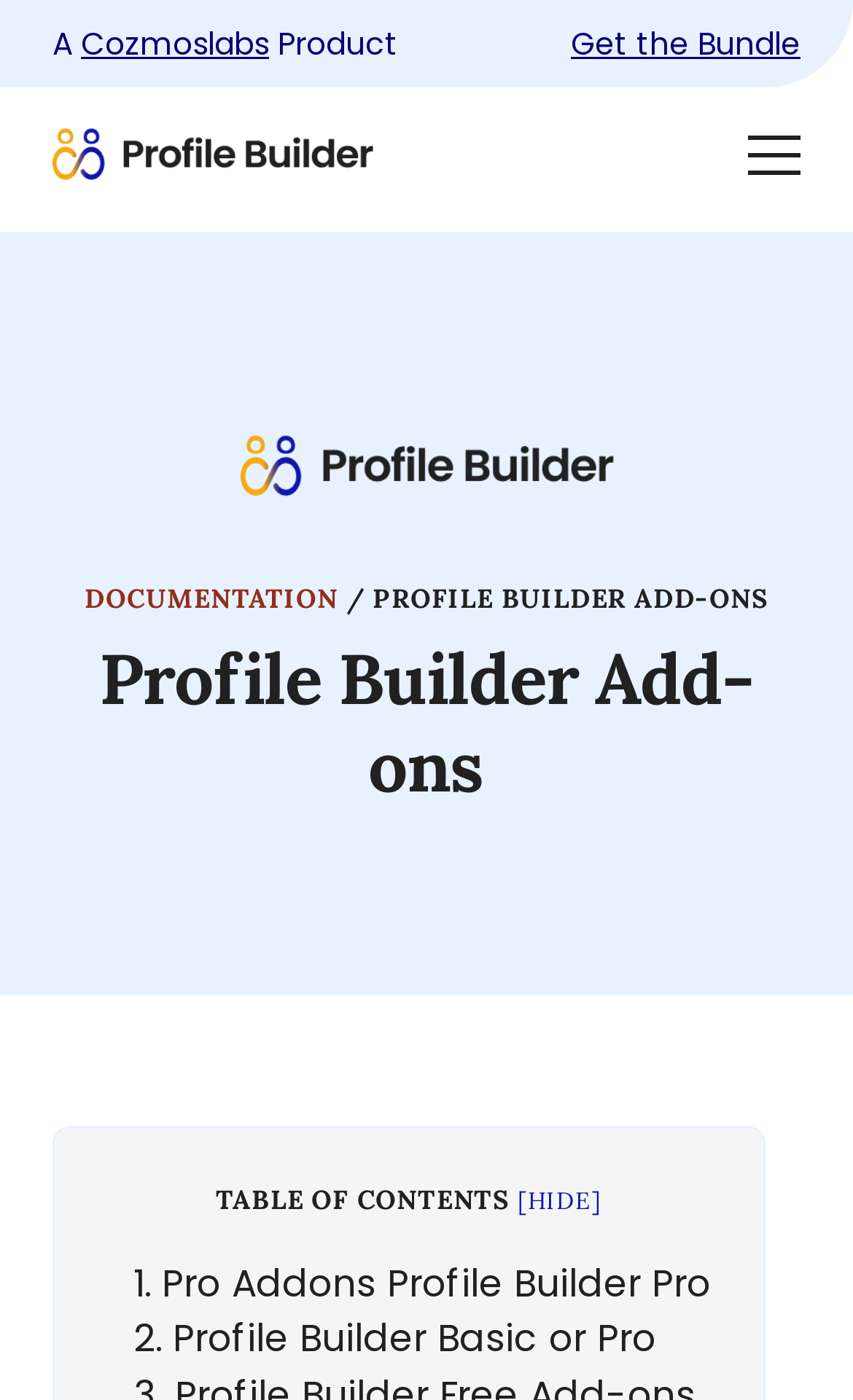What is the section title above the add-ons list?
Answer with a single word or phrase by referring to the visual content.

TABLE OF CONTENTS